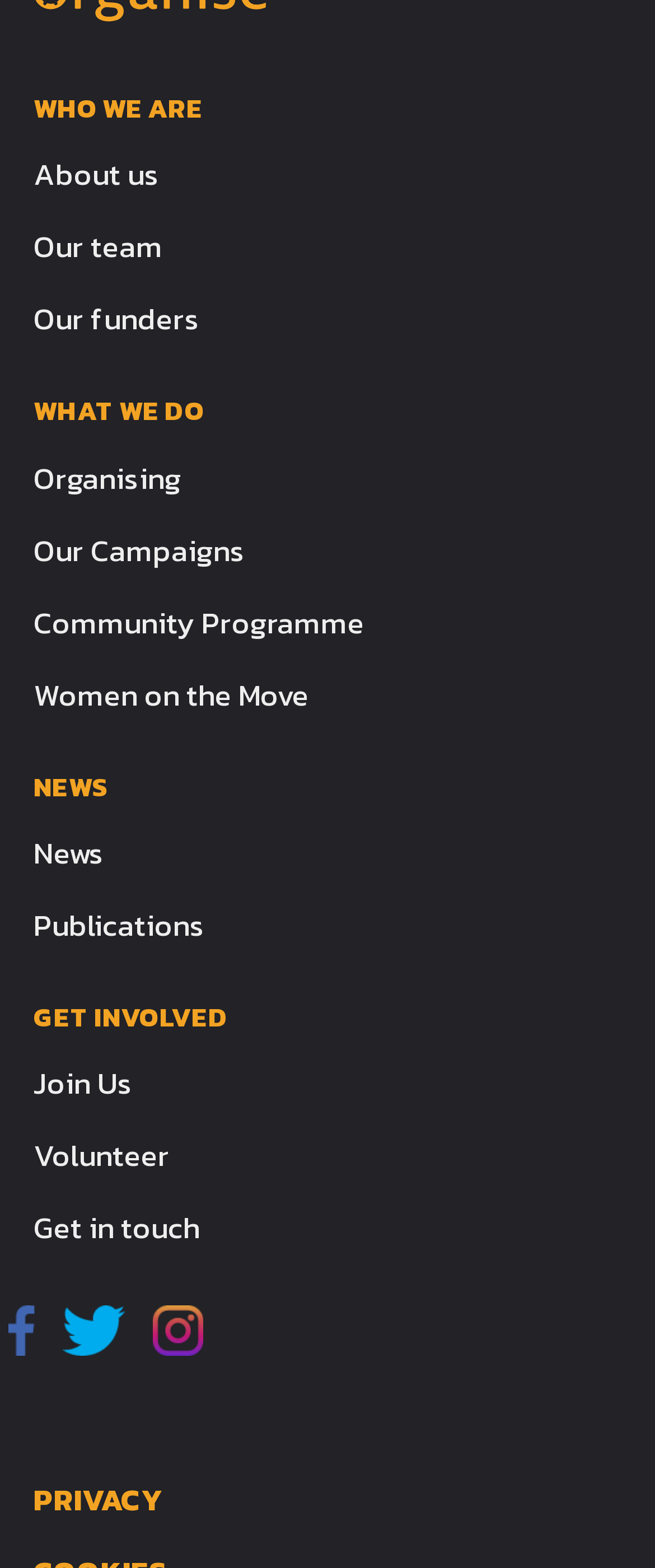Predict the bounding box coordinates for the UI element described as: "alt="Twitter Logo"". The coordinates should be four float numbers between 0 and 1, presented as [left, top, right, bottom].

[0.096, 0.831, 0.233, 0.86]